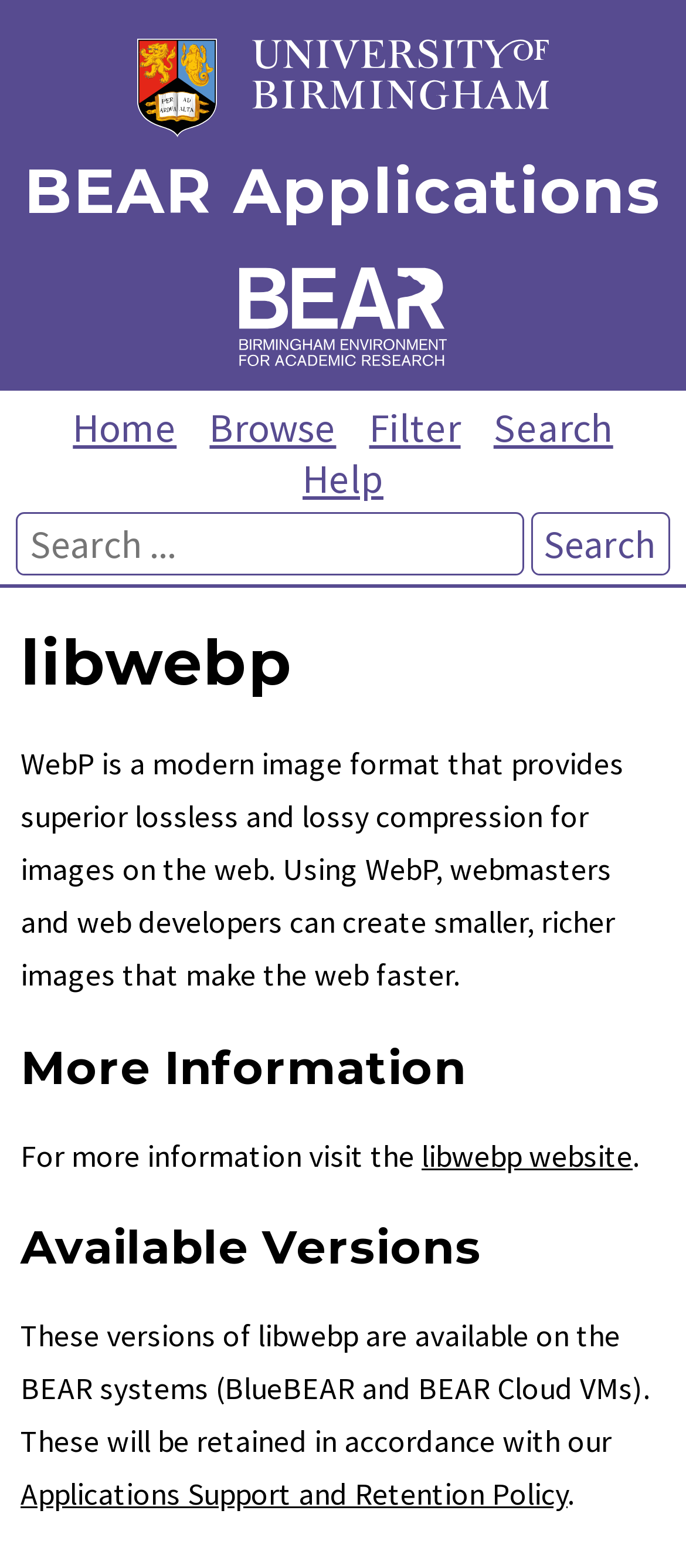Generate a comprehensive description of the webpage.

The webpage is about BEAR Applications, specifically the libwebp application for BlueBEAR and BEAR Cloud VMs. At the top left corner, there is a University of Birmingham Logo, and next to it, a BEAR Applications link. Below these, there are two logos: the University of Birmingham Logo and the Birmingham Environment for Academic Research (BEAR) Logo.

The navigation menu is located below the logos, with links to Home, Browse, Filter, Search, and Help. A search bar is positioned below the navigation menu, consisting of a textbox and a search button.

The main content of the page is divided into sections. The first section is headed by "libwebp" and provides a brief description of the application, stating that it is a modern image format that offers superior compression for images on the web.

The next section is headed by "More Information" and contains a link to the libwebp website. The third section is headed by "Available Versions" and lists the versions of libwebp available on the BEAR systems, along with a link to the Applications Support and Retention Policy.